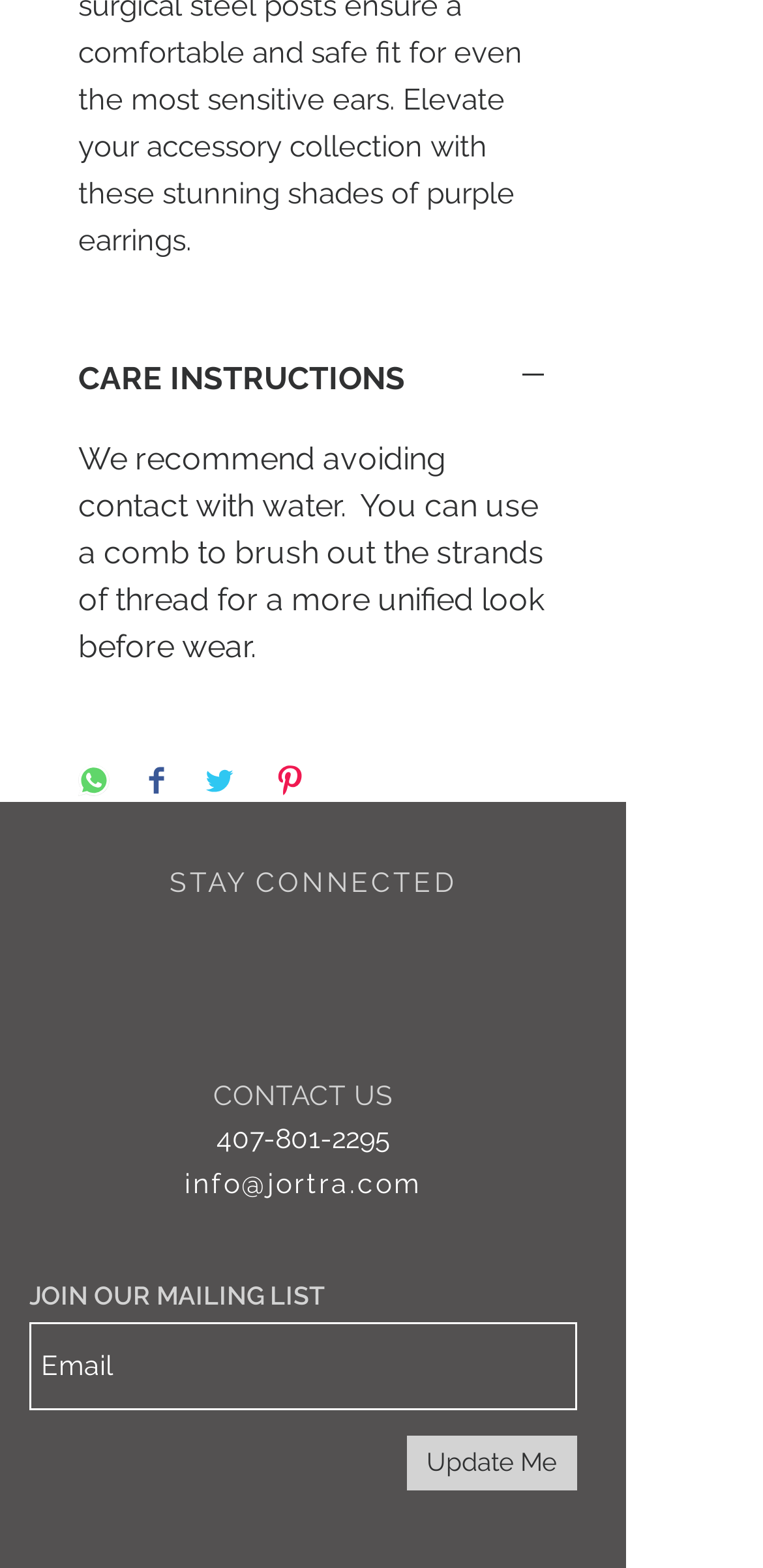Use a single word or phrase to answer the following:
What is the recommended way to clean the product?

Avoid contact with water